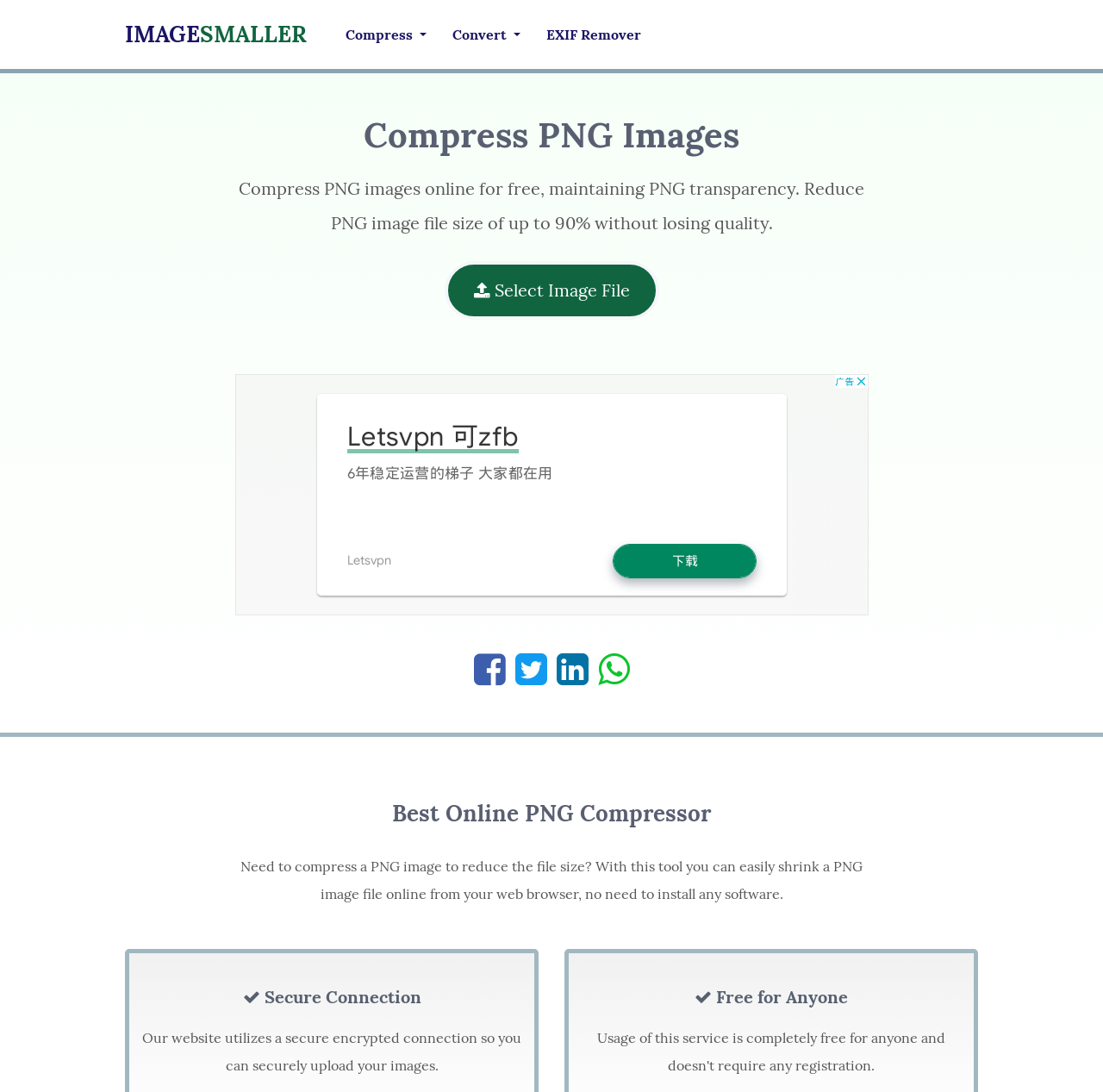Using the element description EXIF Remover, predict the bounding box coordinates for the UI element. Provide the coordinates in (top-left x, top-left y, bottom-right x, bottom-right y) format with values ranging from 0 to 1.

[0.484, 0.013, 0.593, 0.051]